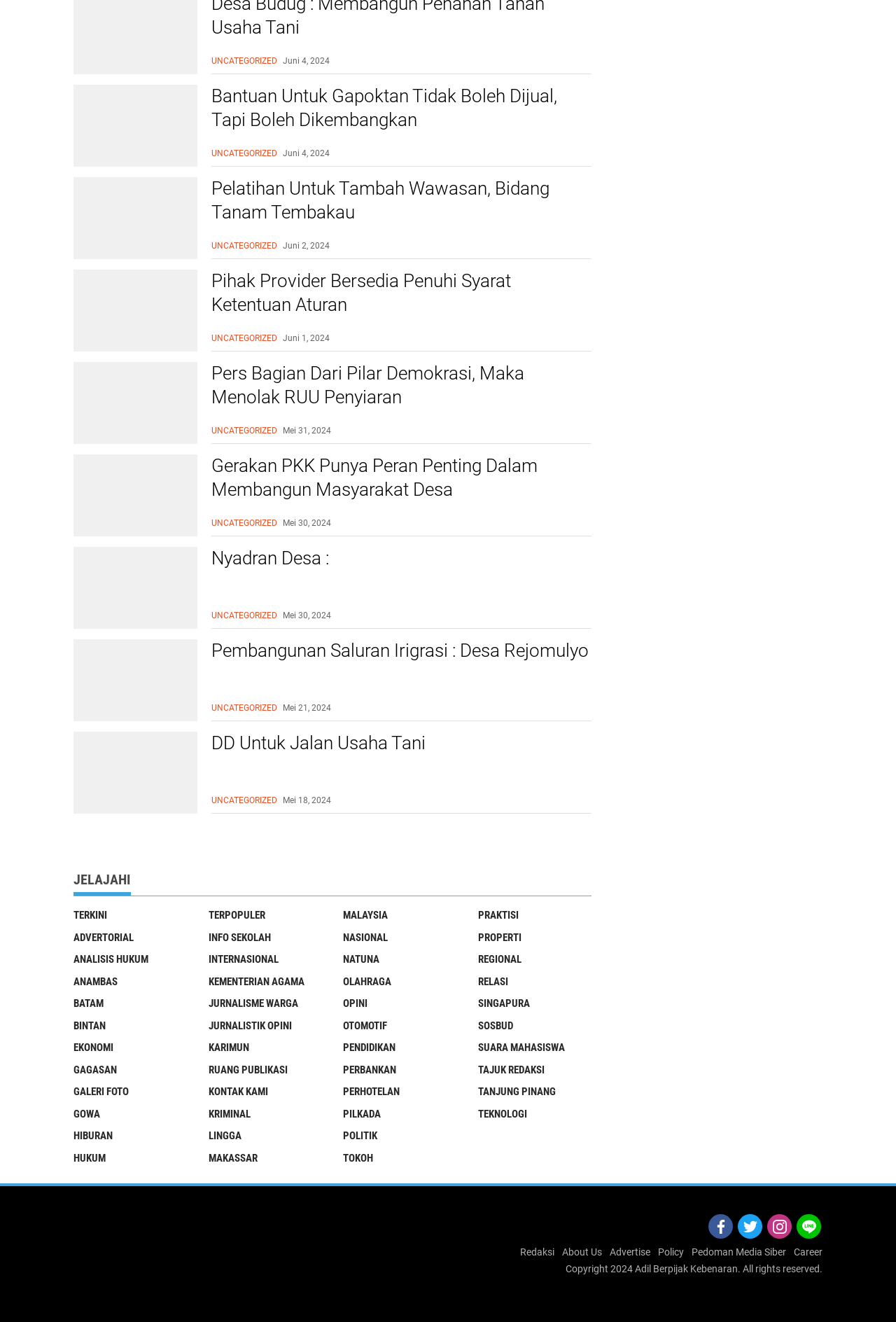Extract the bounding box coordinates for the described element: "alt="Nyadran Desa :"". The coordinates should be represented as four float numbers between 0 and 1: [left, top, right, bottom].

[0.082, 0.414, 0.22, 0.476]